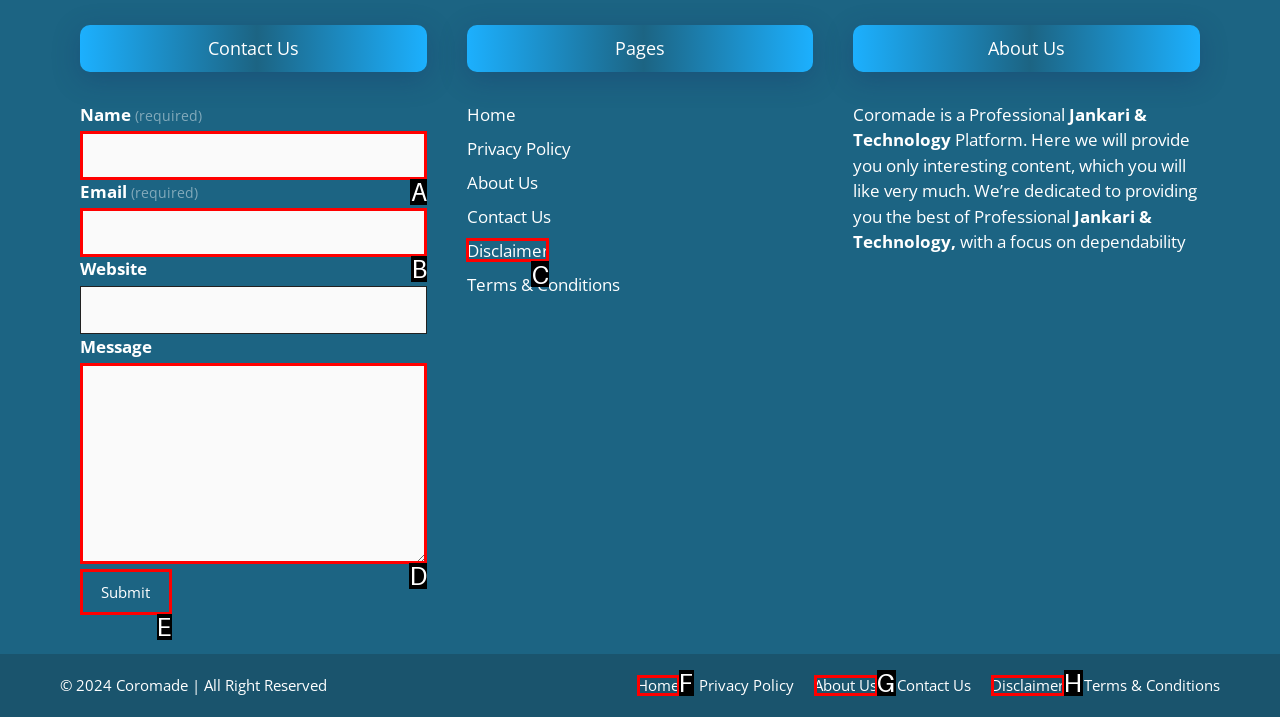Find the UI element described as: More Information
Reply with the letter of the appropriate option.

None